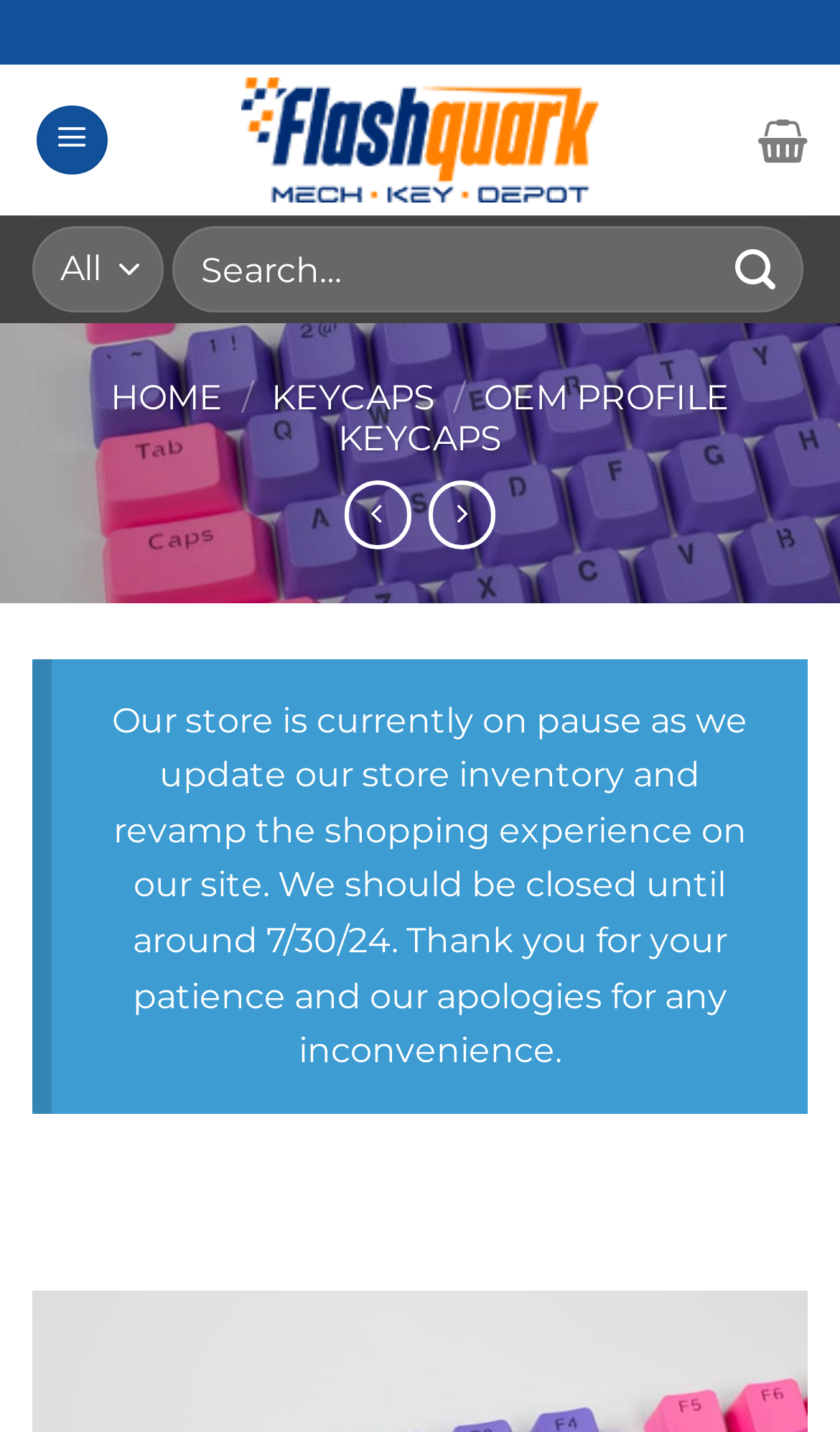Please identify the bounding box coordinates for the region that you need to click to follow this instruction: "go to KEYCAPS page".

[0.323, 0.263, 0.518, 0.292]